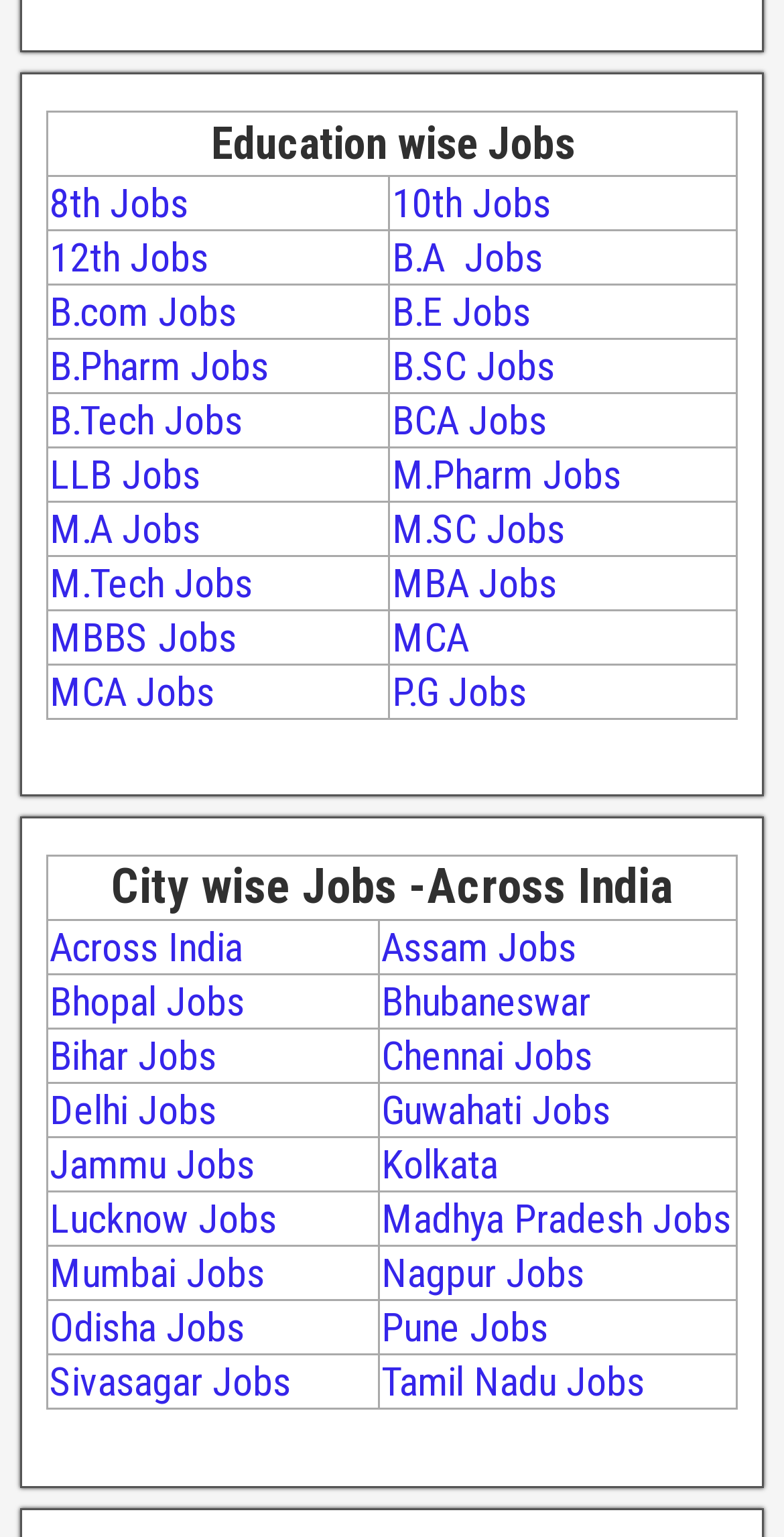What is the format of the job listings on this webpage?
Answer the question with a thorough and detailed explanation.

The job listings on this webpage are presented in a table format, with each gridcell containing a link to a specific job listing. The link text is the title of the job, such as '8th Jobs', '10th Jobs', and so on.